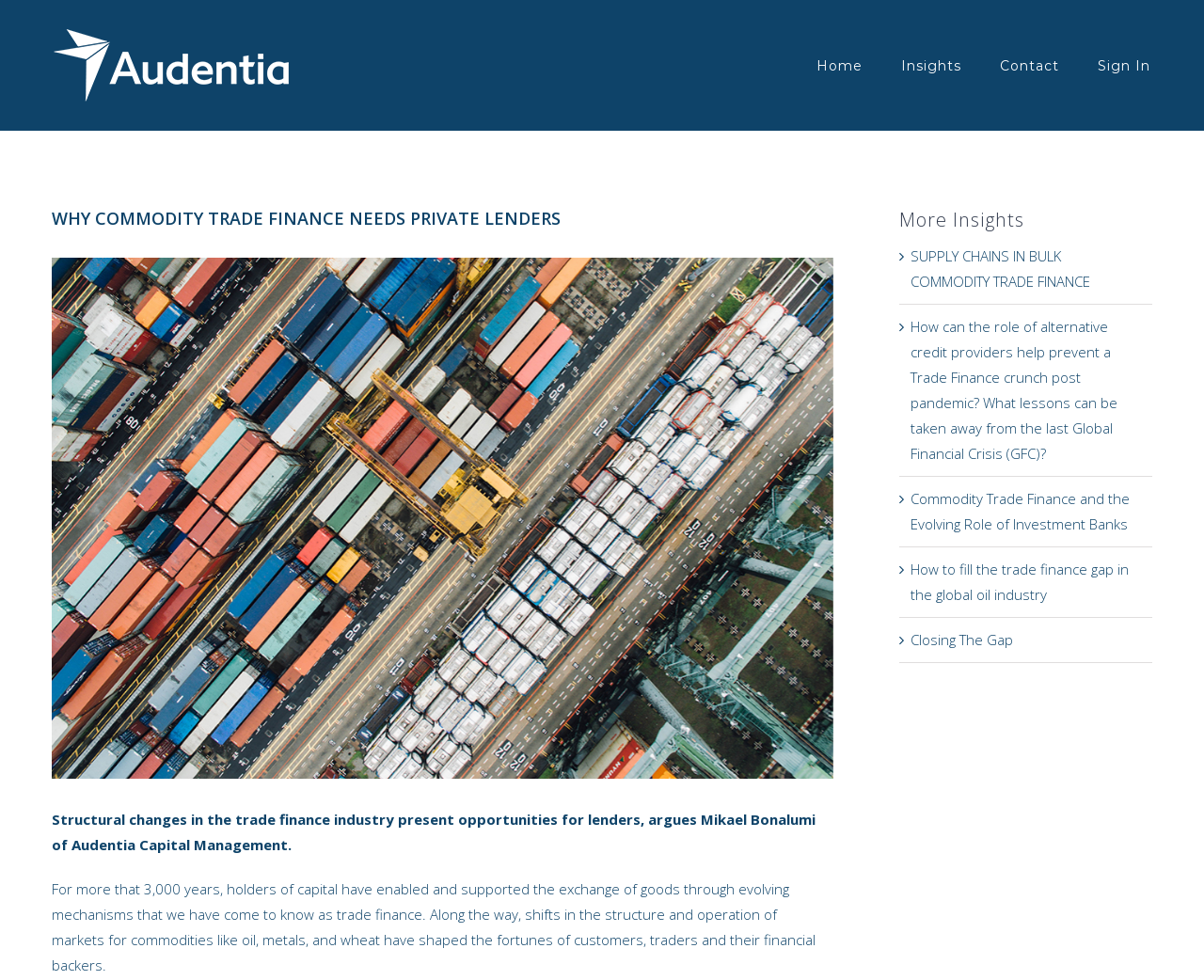Find the bounding box coordinates for the HTML element described as: "Contact". The coordinates should consist of four float values between 0 and 1, i.e., [left, top, right, bottom].

[0.831, 0.0, 0.88, 0.133]